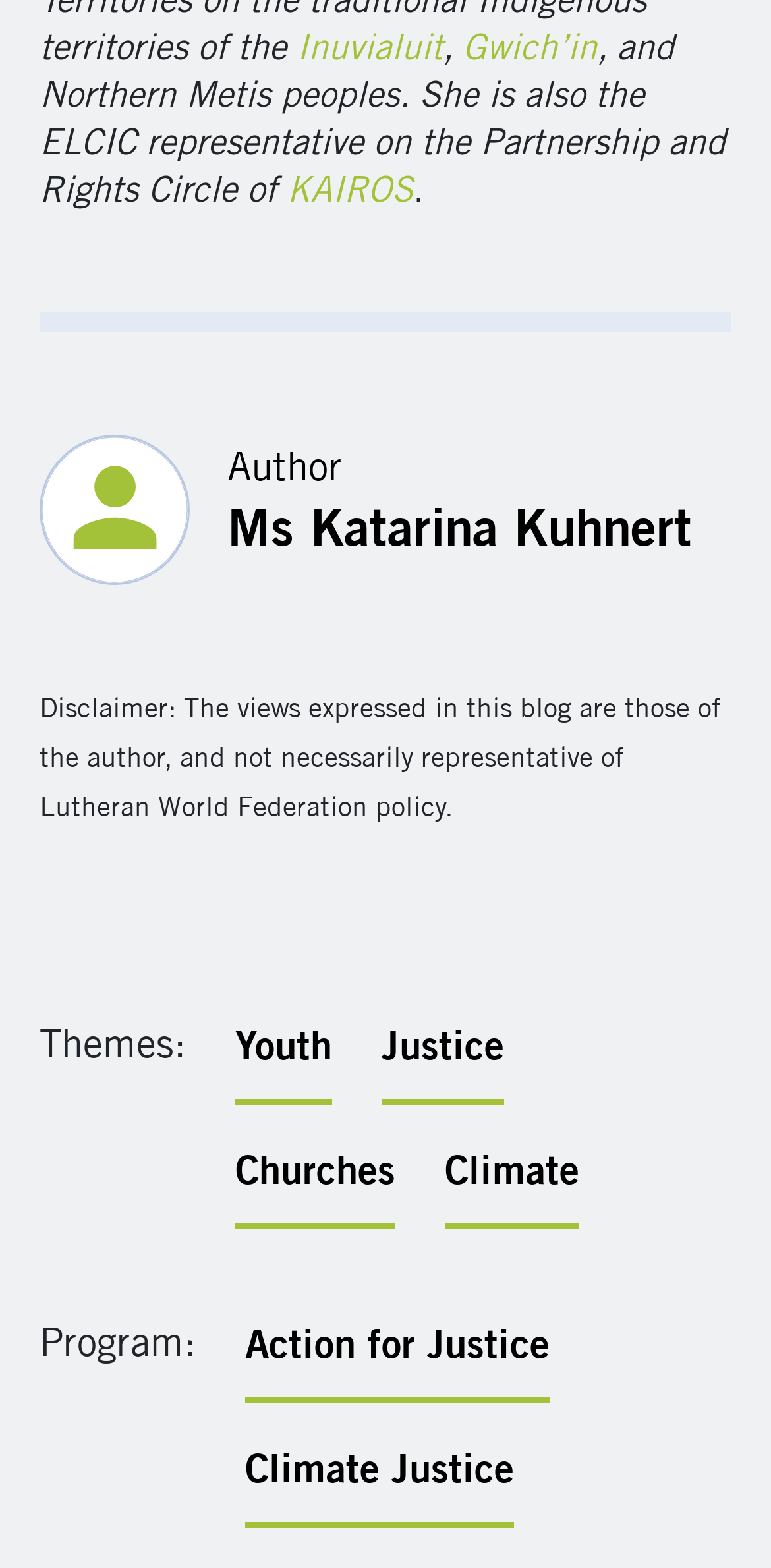Please provide a brief answer to the question using only one word or phrase: 
What is the program mentioned in the blog?

Action for Justice, Climate Justice